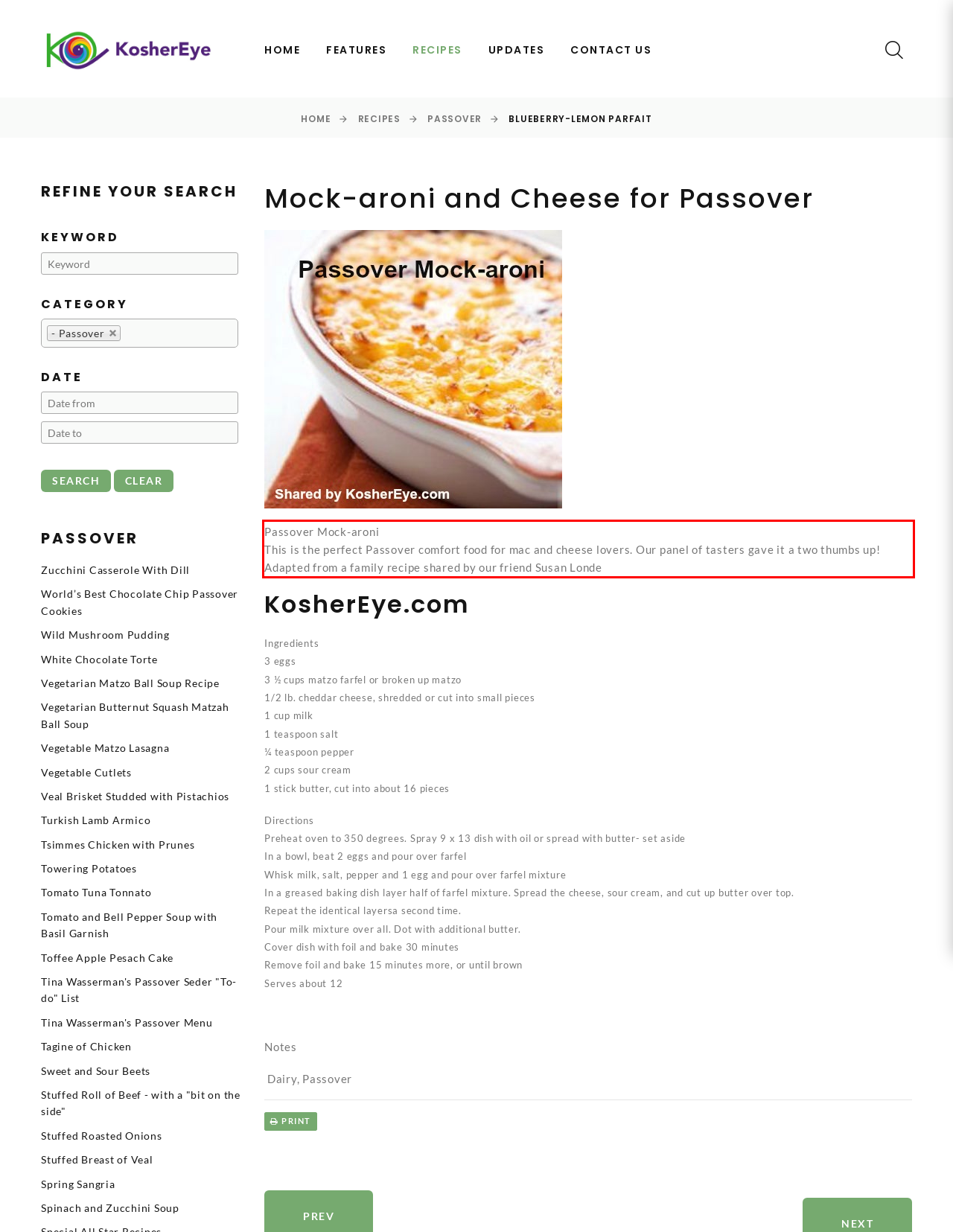Given a webpage screenshot, identify the text inside the red bounding box using OCR and extract it.

Passover Mock-aroni This is the perfect Passover comfort food for mac and cheese lovers. Our panel of tasters gave it a two thumbs up! Adapted from a family recipe shared by our friend Susan Londe